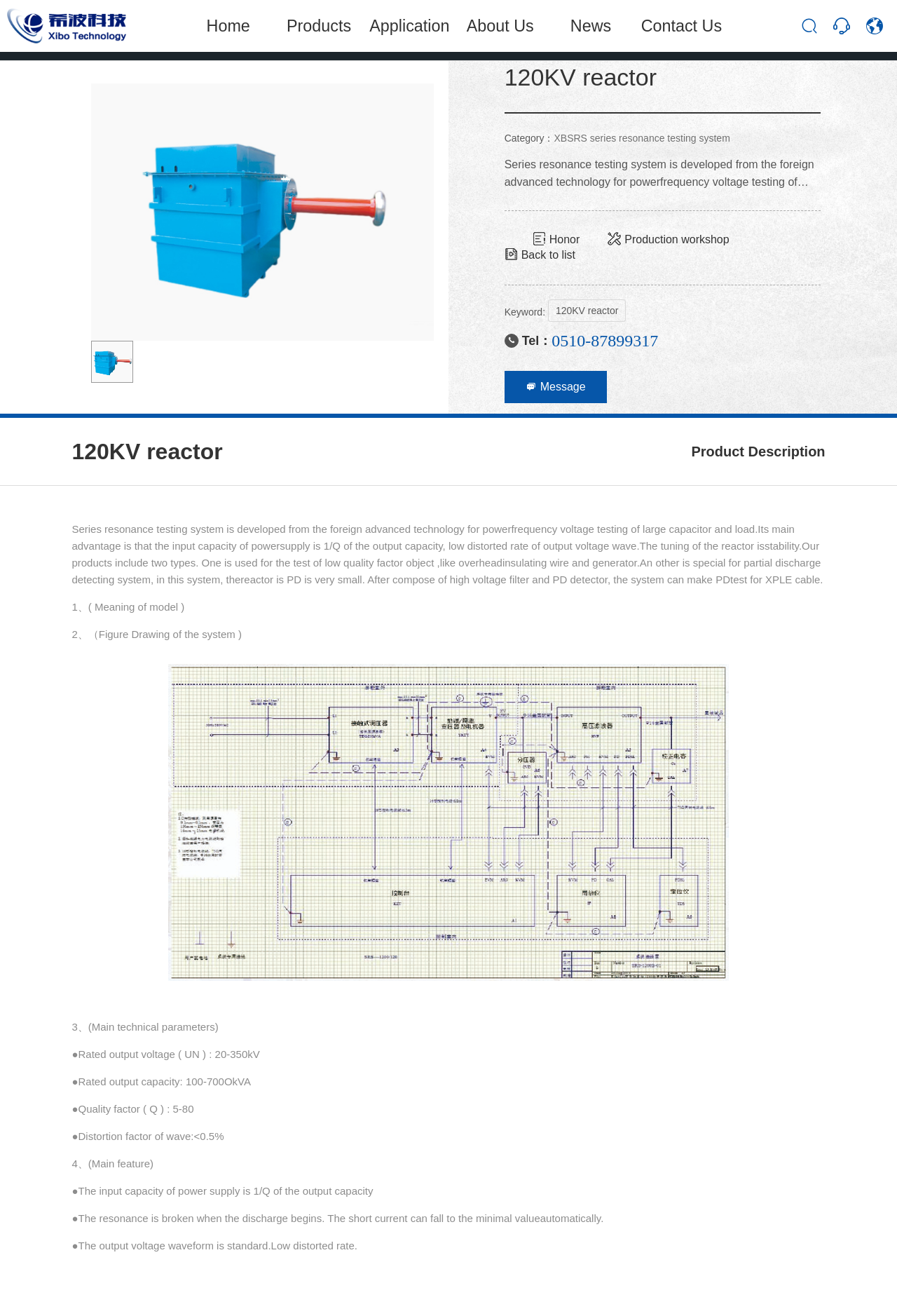How many types of products are mentioned?
Please respond to the question thoroughly and include all relevant details.

In the product description, it is mentioned that 'Our products include two types. One is used for the test of low quality factor object, like overhead insulating wire and generator. An other is special for partial discharge detecting system, in this system, the reactor is PD is very small.' This indicates that there are two types of products.